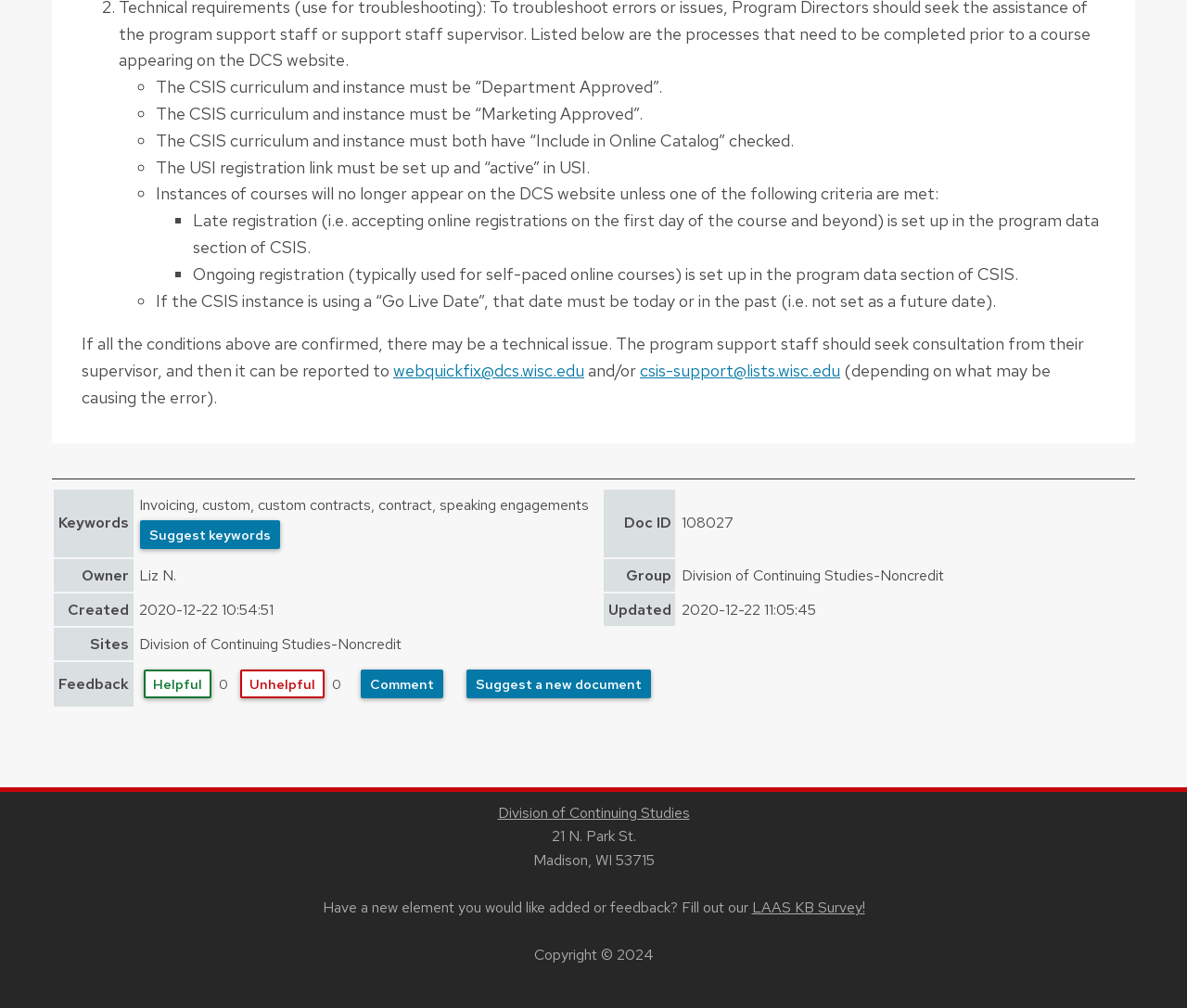Provide the bounding box coordinates of the HTML element this sentence describes: "Suggest a new document". The bounding box coordinates consist of four float numbers between 0 and 1, i.e., [left, top, right, bottom].

[0.393, 0.664, 0.549, 0.693]